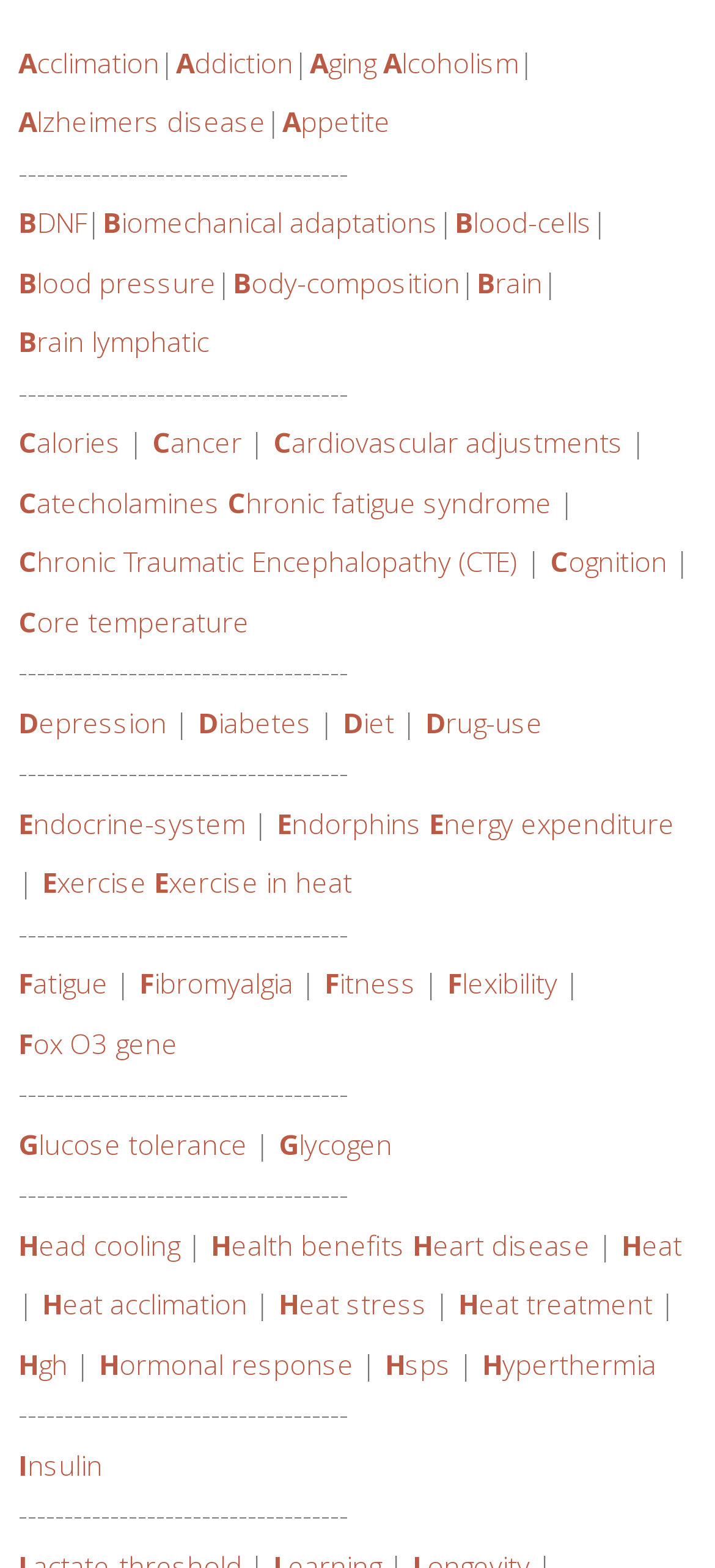Please identify the bounding box coordinates for the region that you need to click to follow this instruction: "Visit the page on Alzheimer's disease".

[0.026, 0.059, 0.372, 0.097]